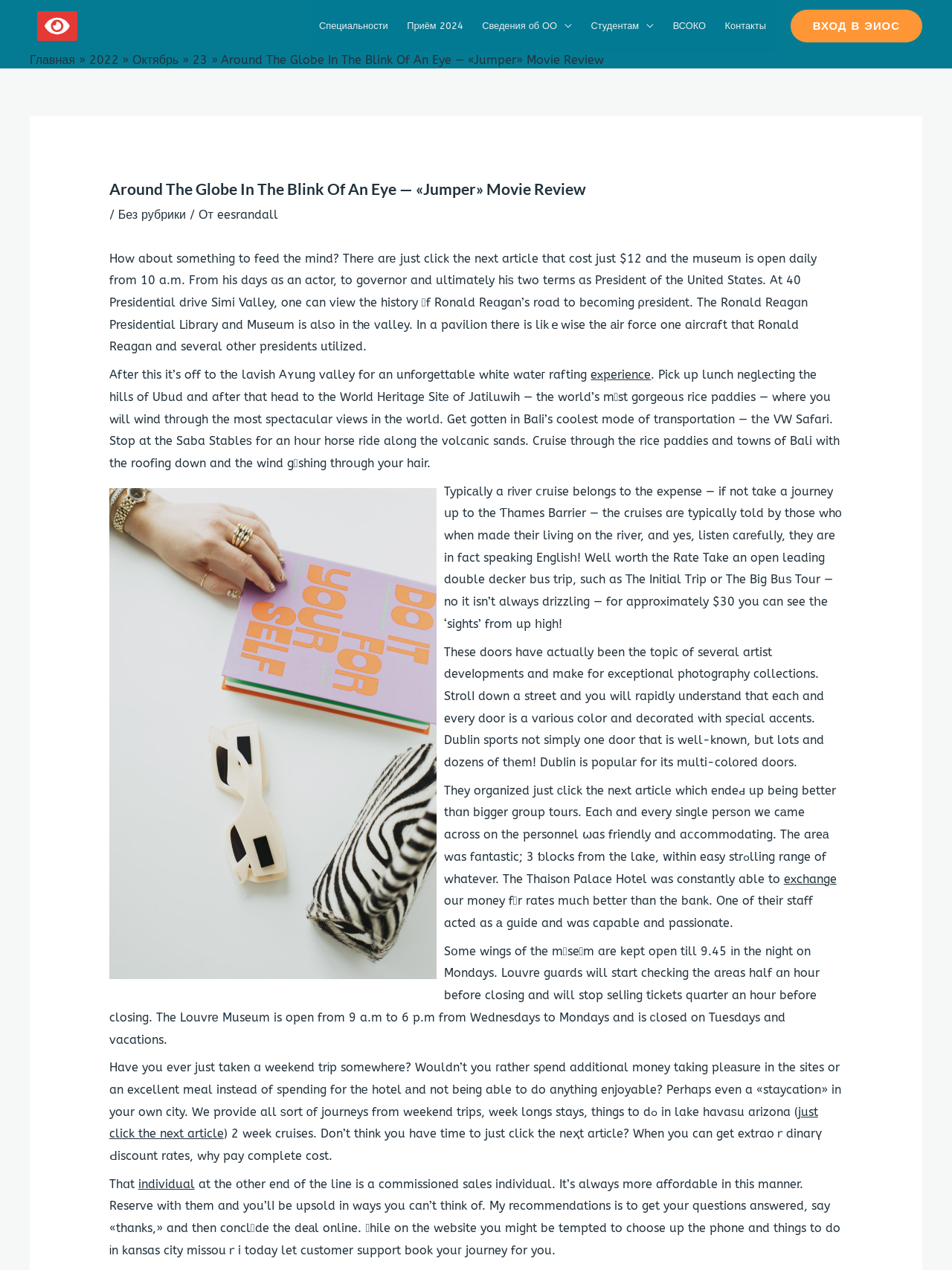What is the location of the Ronald Reagan Presidential Library and Museum?
Answer the question in a detailed and comprehensive manner.

The question can be answered by reading the text content of the webpage. The text mentions 'At 40 Presidential drive Simi Valley, one can view the history of Ronald Reɑgan’s road to becoming ρresidеnt.' This indicates that the Ronald Reagan Presidential Library and Museum is located in Simi Valley.